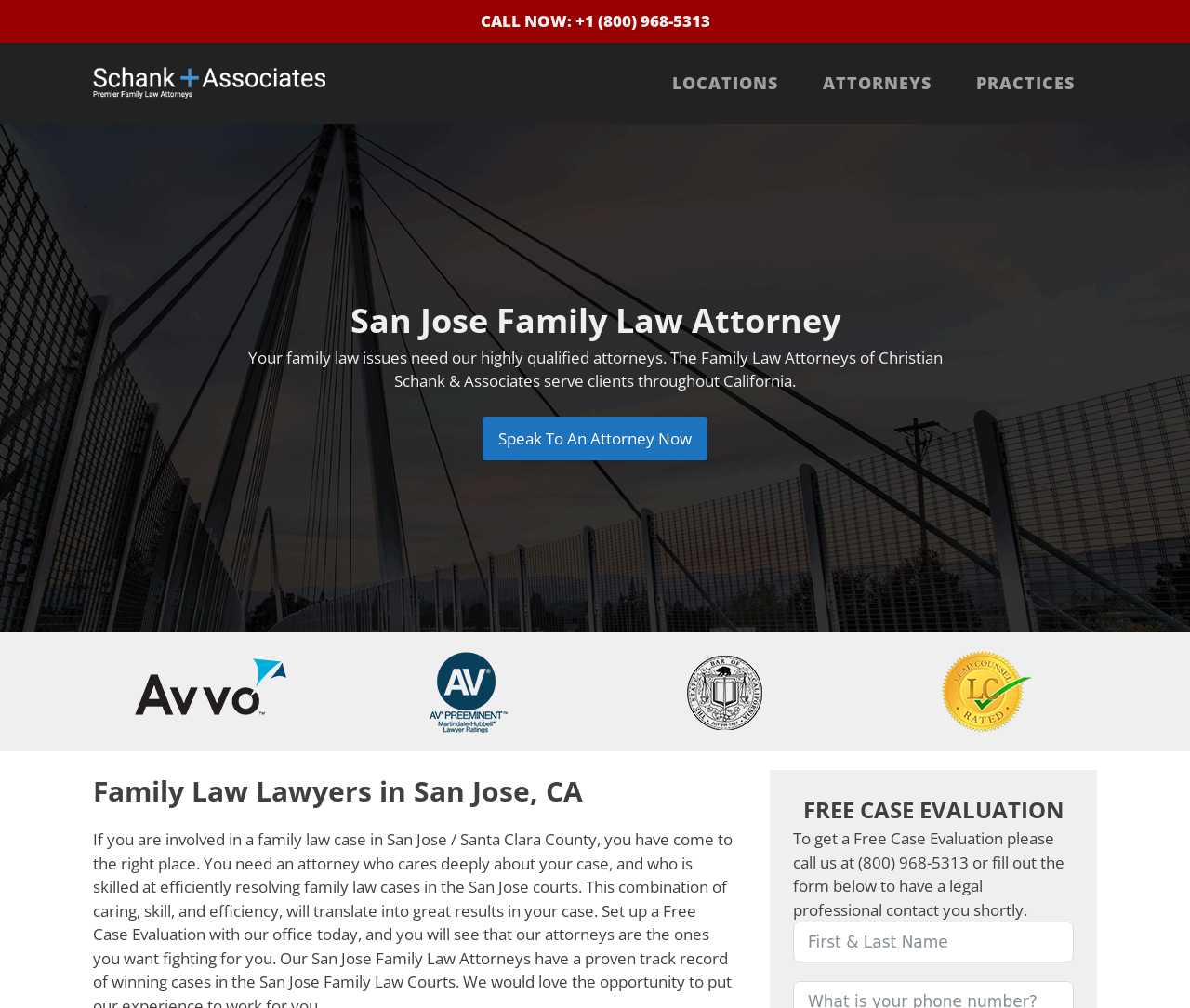What is the phone number to call for a free case evaluation?
Refer to the image and answer the question using a single word or phrase.

(800) 968-5313